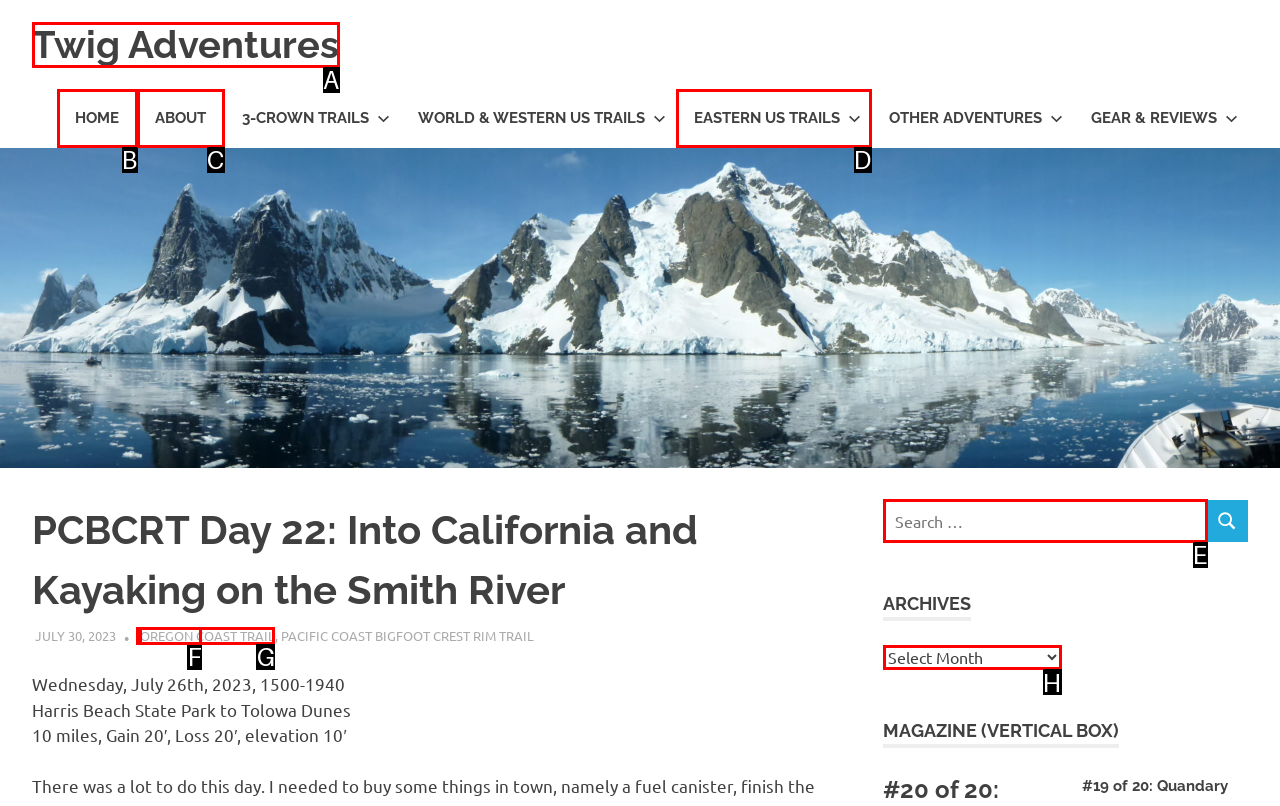For the instruction: Search for something, determine the appropriate UI element to click from the given options. Respond with the letter corresponding to the correct choice.

E